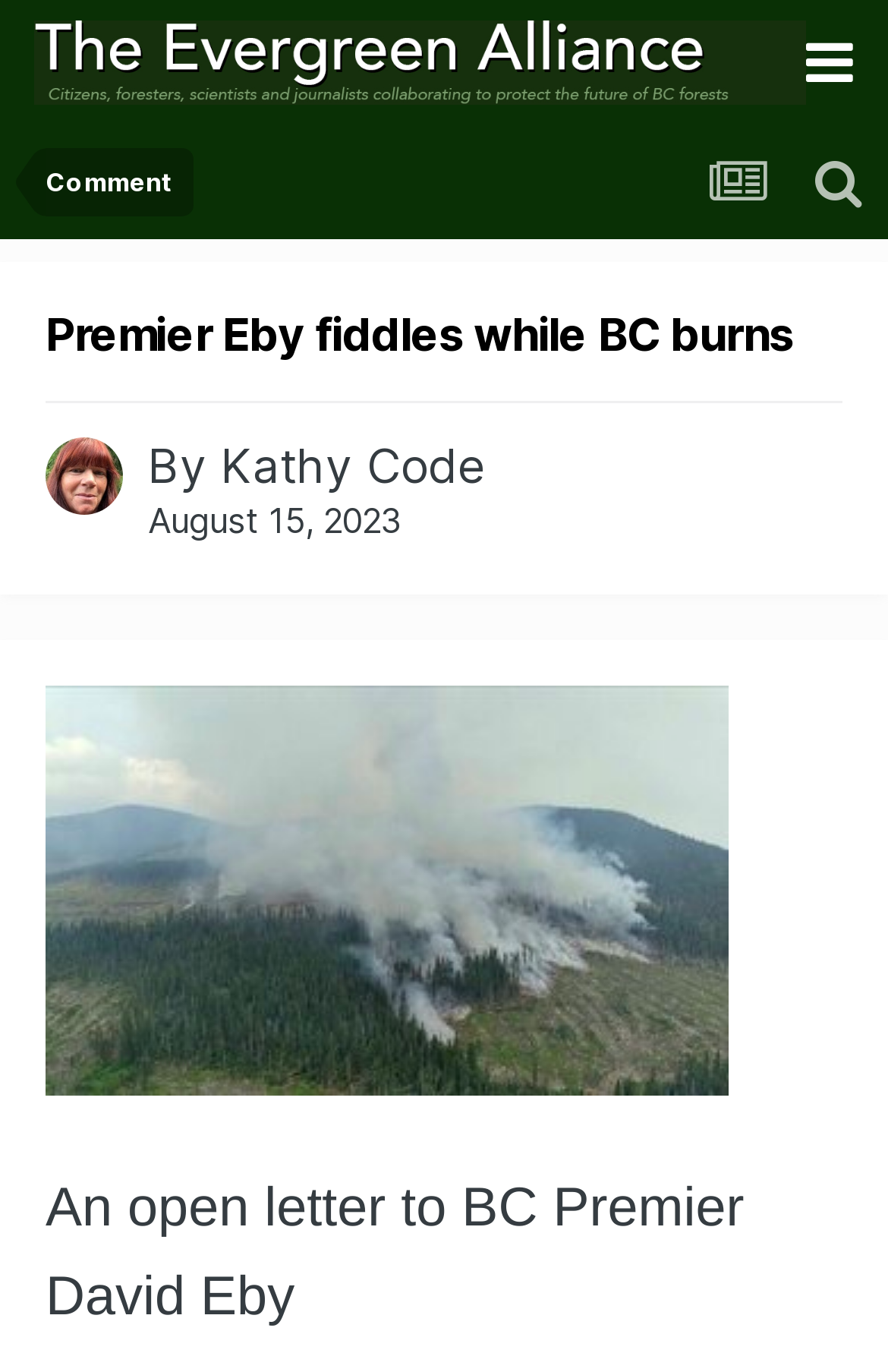Give a detailed explanation of the elements present on the webpage.

The webpage appears to be an opinion article or open letter addressed to BC Premier David Eby. At the top left, there is a logo of the "Evergreen Alliance" accompanied by a link to the organization's website. To the right of the logo, there is a series of links and icons, including a comment icon, a share icon, and a search icon.

Below the top navigation bar, the title of the article "Premier Eby fiddles while BC burns" is prominently displayed in a large font. Underneath the title, there is a horizontal separator line that spans most of the width of the page.

The author of the article, Kathy Code, is credited below the title, with a small image of the author to the left of their name. The publication date and time of the article, August 15, 2023, 07:52 PM, are also displayed below the author's name.

The main content of the article is an open letter to Premier Eby, which takes up most of the page. The letter is introduced by a large image that spans about three-quarters of the page width. The text of the letter is summarized as "An open letter to BC Premier David Eby", and it likely discusses the Donnie Creek Fire and the author's concerns about the Premier's response to the crisis.